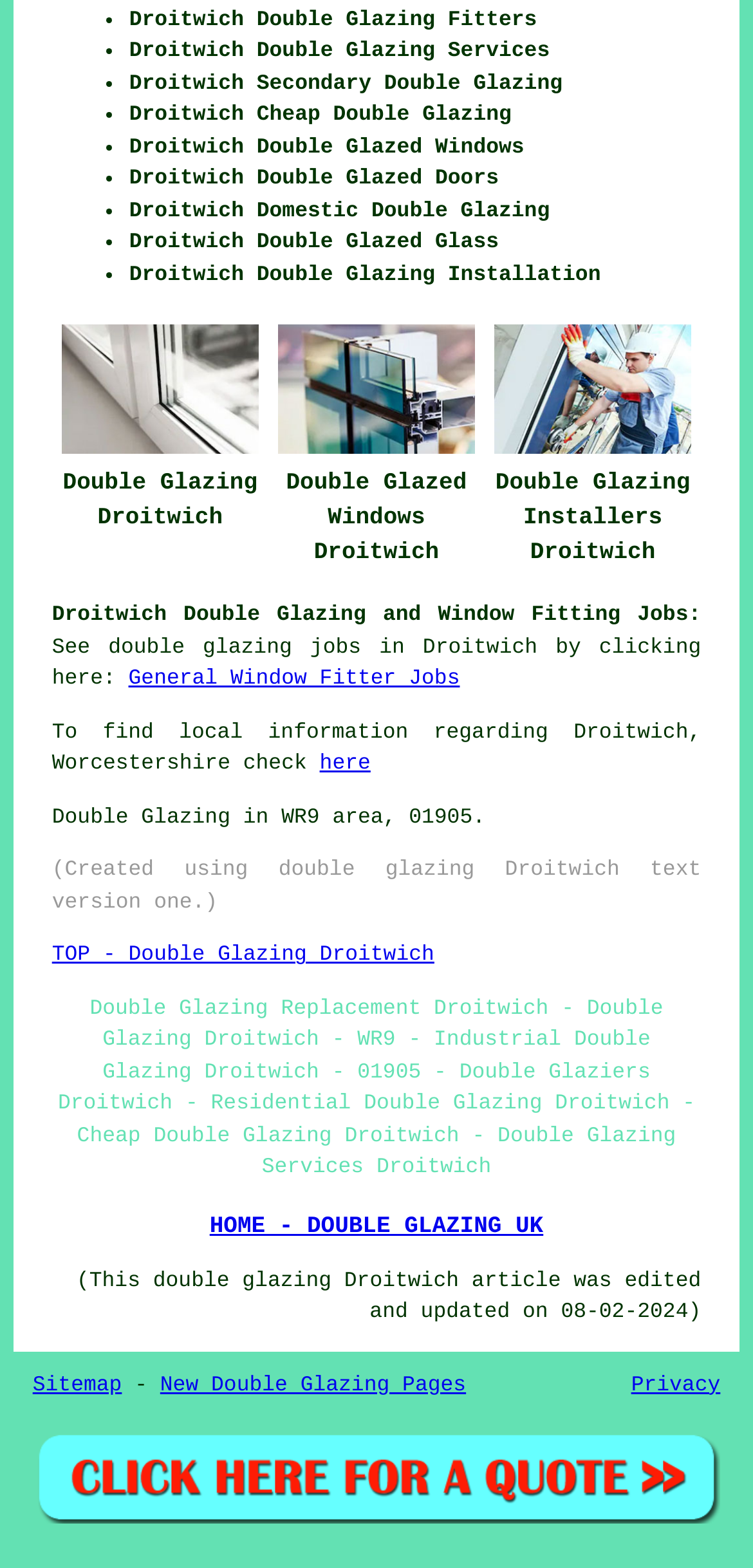Please identify the bounding box coordinates of the element I should click to complete this instruction: 'Click on 'QUOTES FOR DOUBLE GLAZING DROITWICH (WR9)''. The coordinates should be given as four float numbers between 0 and 1, like this: [left, top, right, bottom].

[0.043, 0.959, 0.957, 0.977]